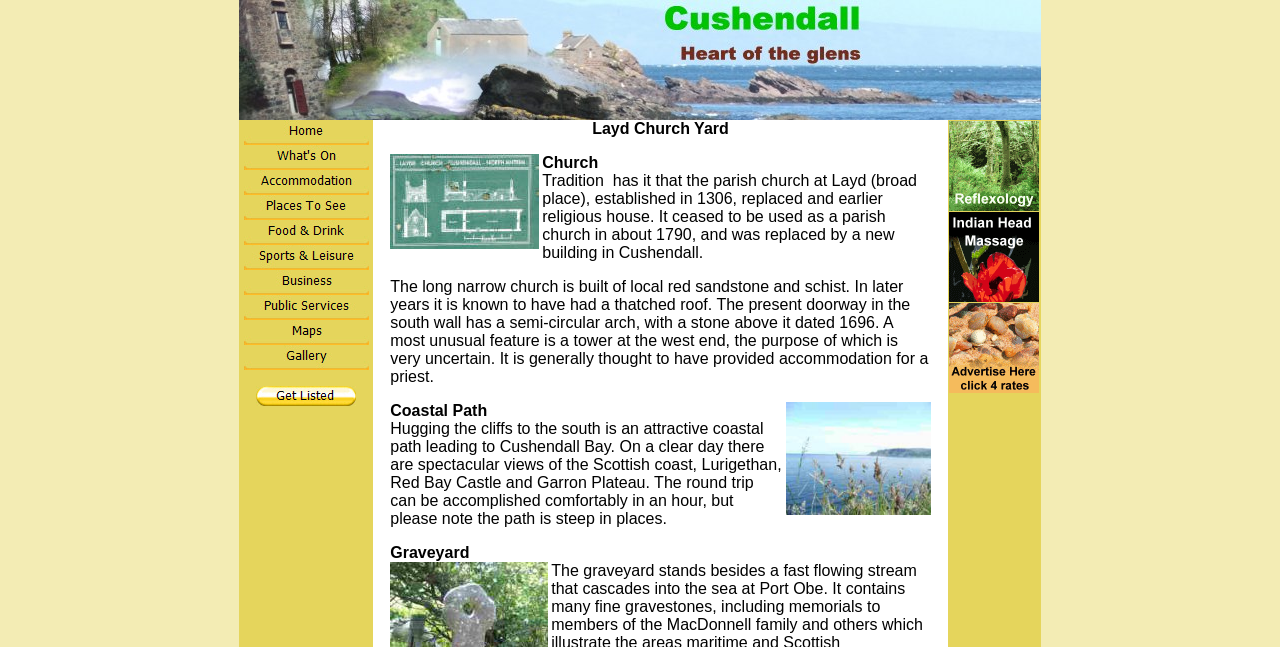Can you specify the bounding box coordinates of the area that needs to be clicked to fulfill the following instruction: "Click on Home"?

[0.19, 0.202, 0.288, 0.229]